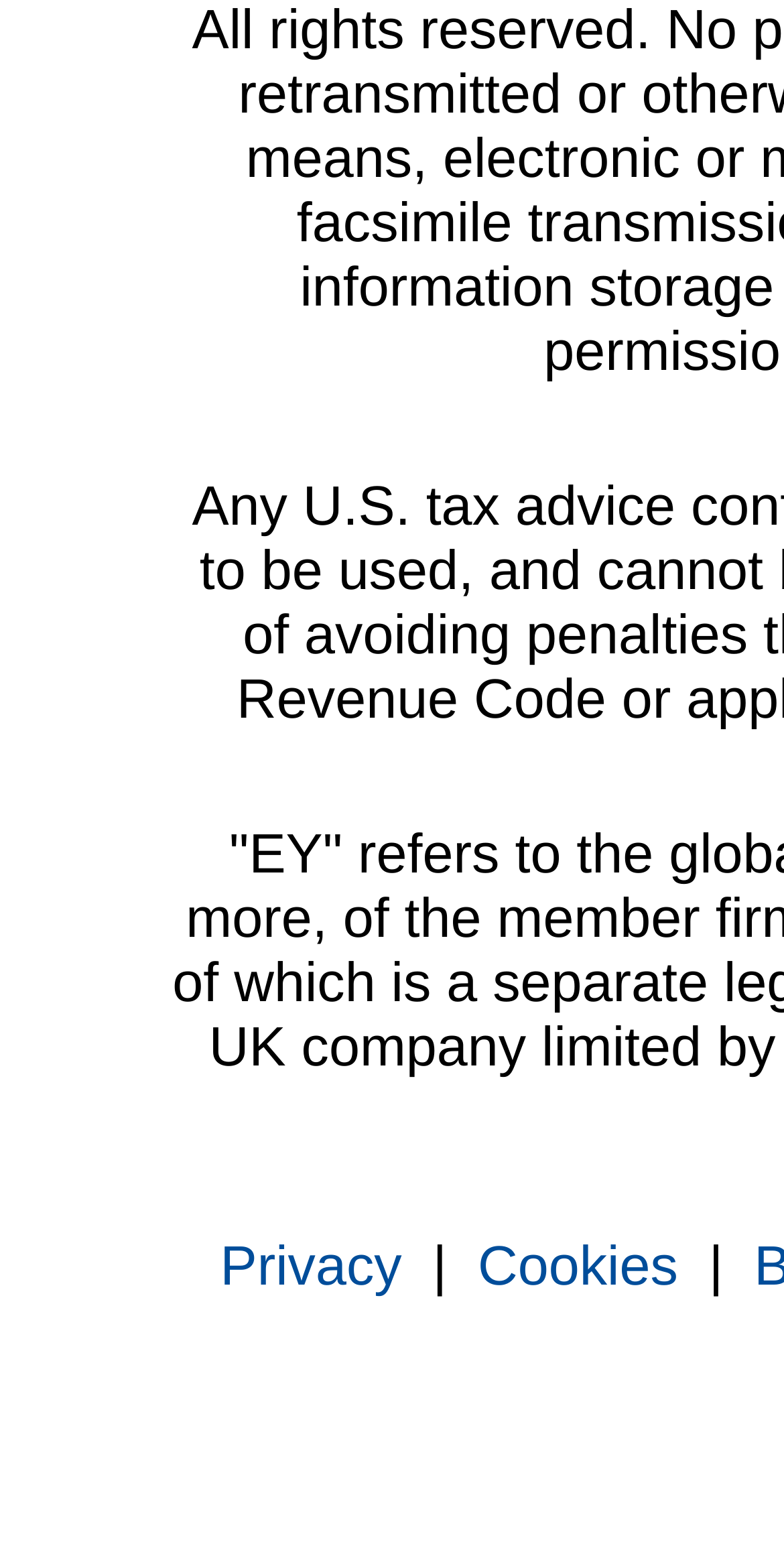Locate and provide the bounding box coordinates for the HTML element that matches this description: "Cookies".

[0.609, 0.794, 0.865, 0.834]